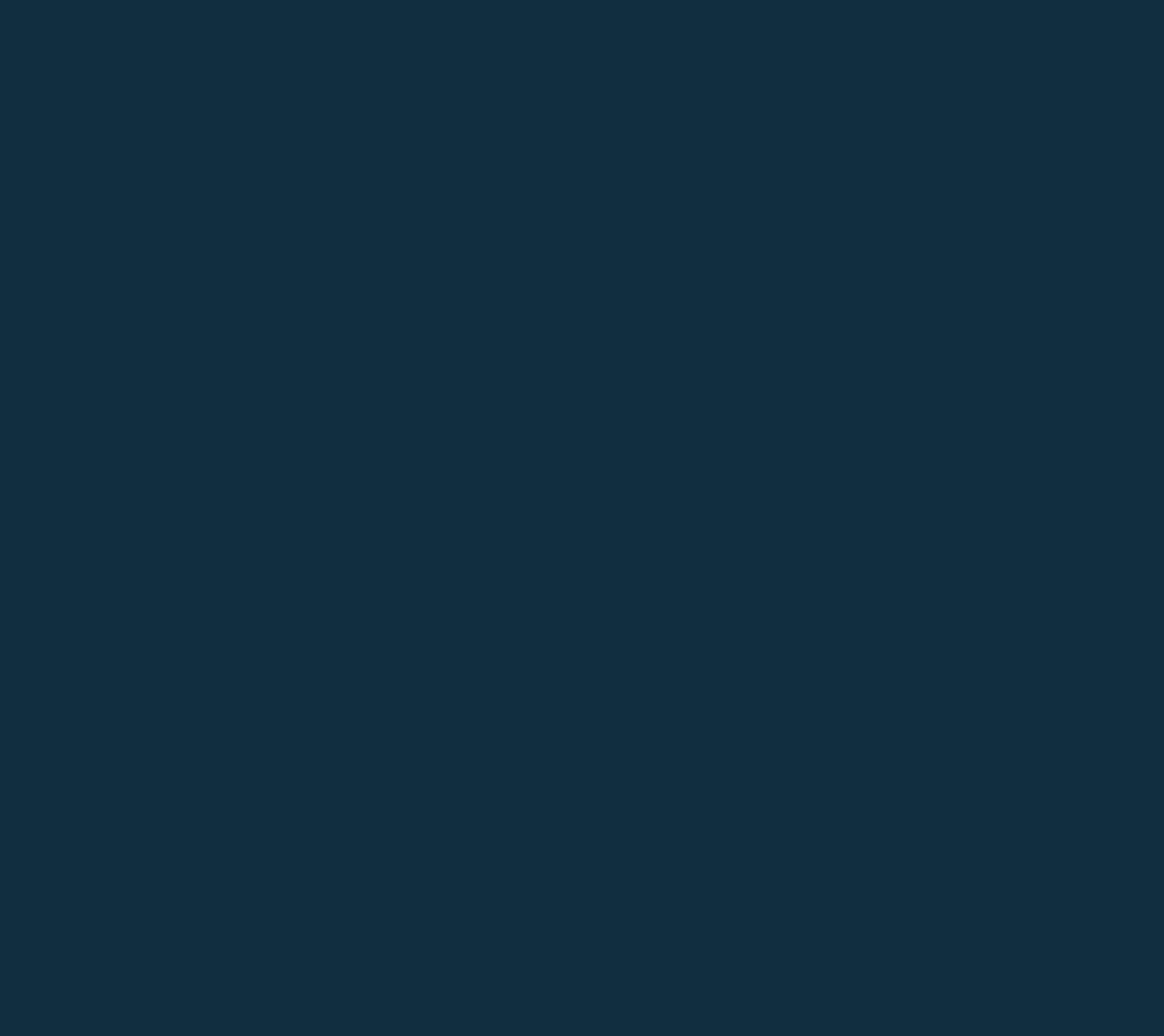What is the name of the river mentioned in the article?
Based on the image, answer the question with a single word or brief phrase.

Mersey